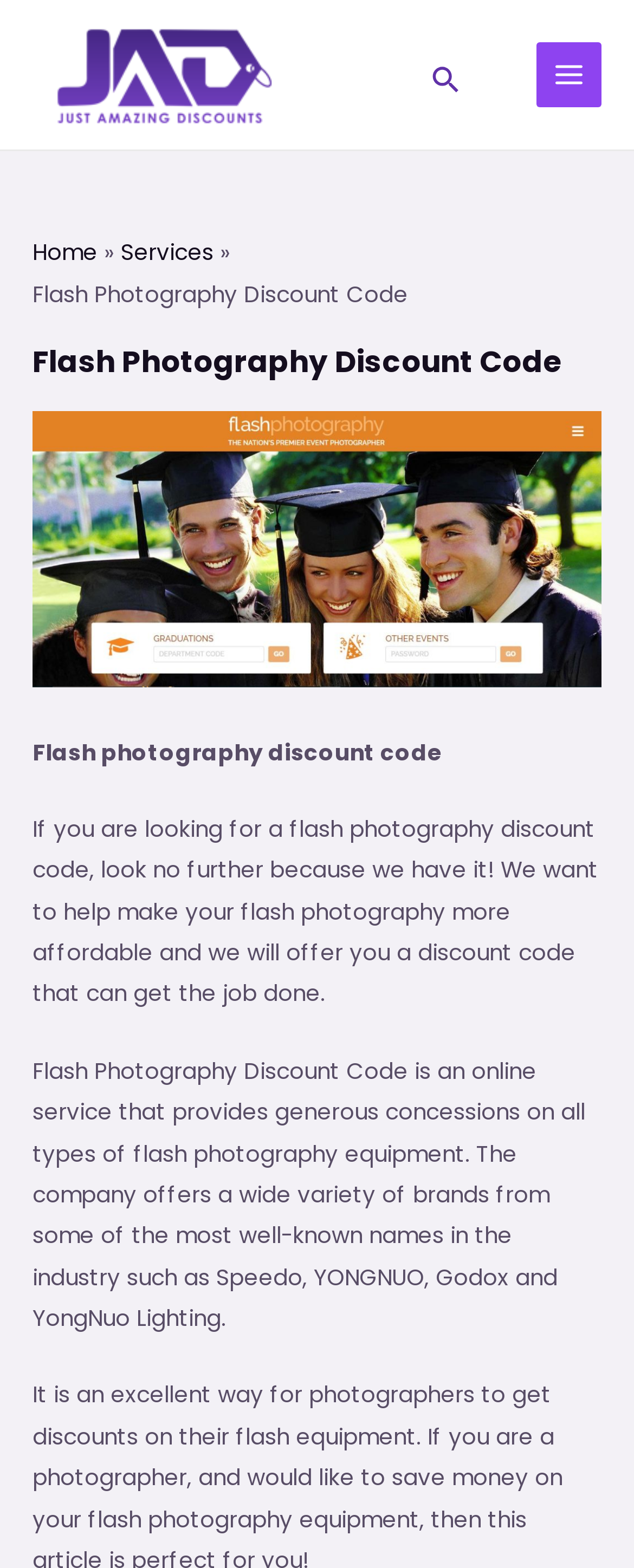Please provide a short answer using a single word or phrase for the question:
What is the main topic of the webpage?

Flash photography discount code